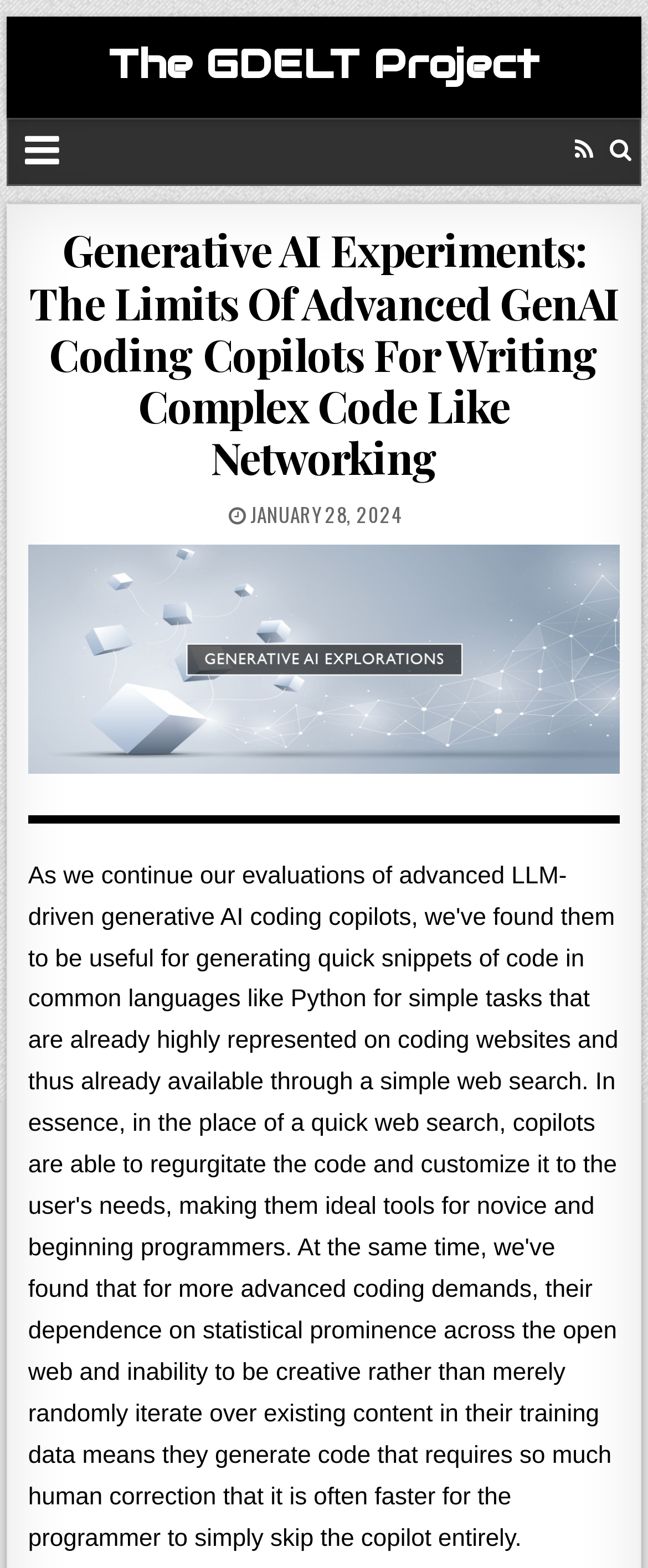What is the date of the post?
Please use the image to provide a one-word or short phrase answer.

JANUARY 28, 2024